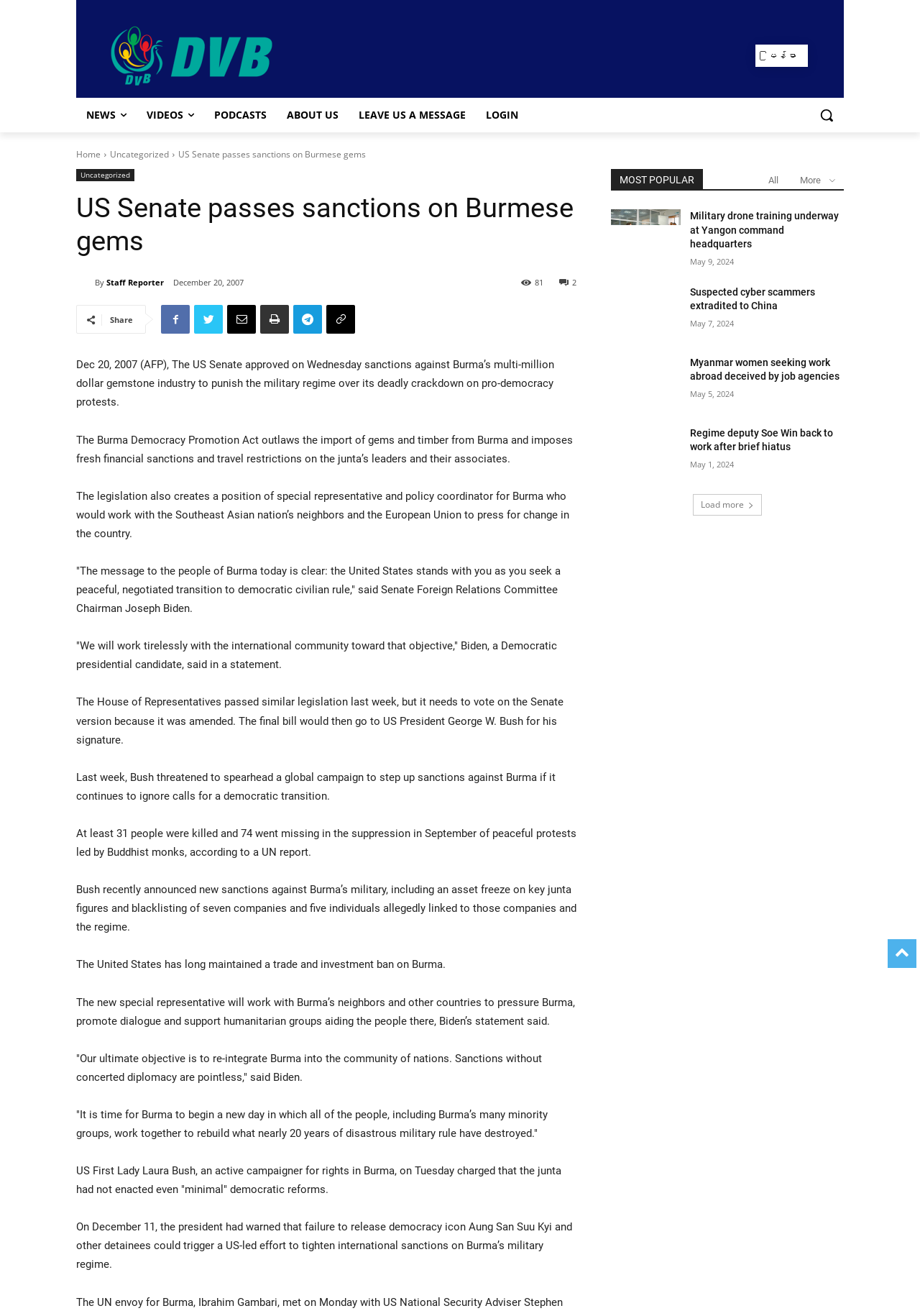Determine the bounding box coordinates of the clickable region to carry out the instruction: "Click the logo".

[0.083, 0.015, 0.333, 0.069]